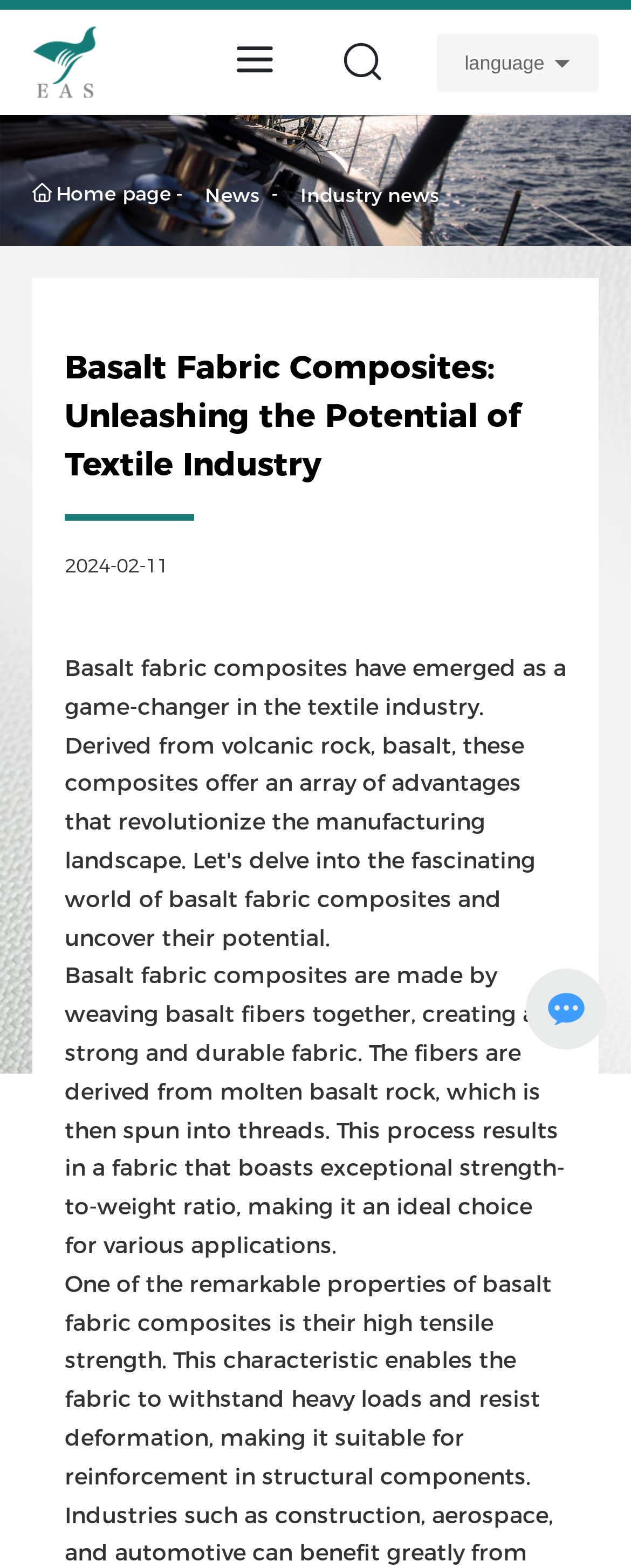Provide your answer to the question using just one word or phrase: What is the date mentioned on the webpage?

2024-02-11